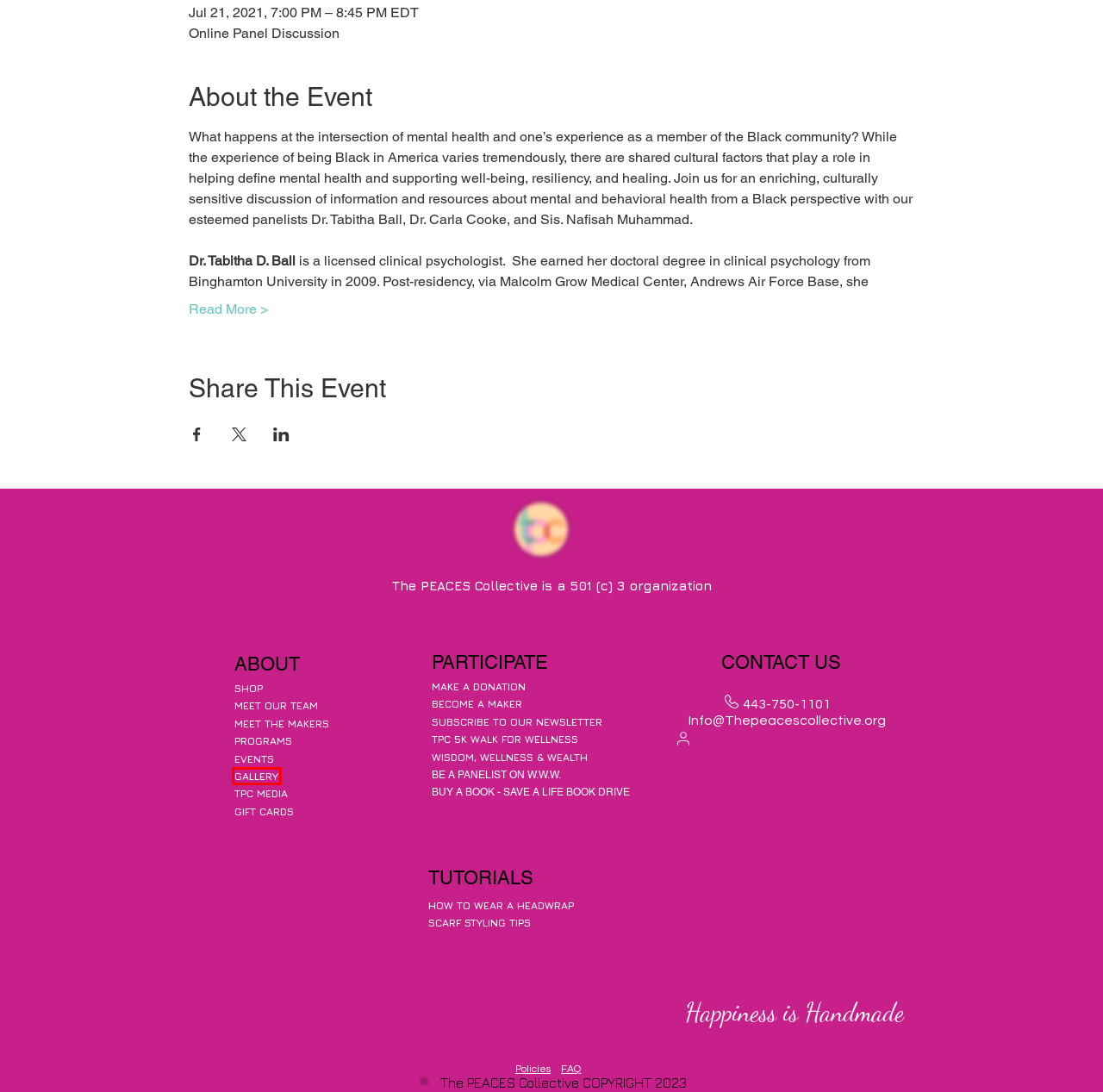You are provided with a screenshot of a webpage containing a red rectangle bounding box. Identify the webpage description that best matches the new webpage after the element in the bounding box is clicked. Here are the potential descriptions:
A. TPC Media | ThePeacesCollective
B. Scarves + Gloves | ThePeacesCollective
C. Purchase a Book | ThePeacesCollective
D. Gallery | ThePeacesCollective
E. Become a Maker | The PEACES Collective
F. Gift Card | ThePeacesCollective
G. Headwraps | ThePeacesCollective
H. Shop | The PEACES Collective

D